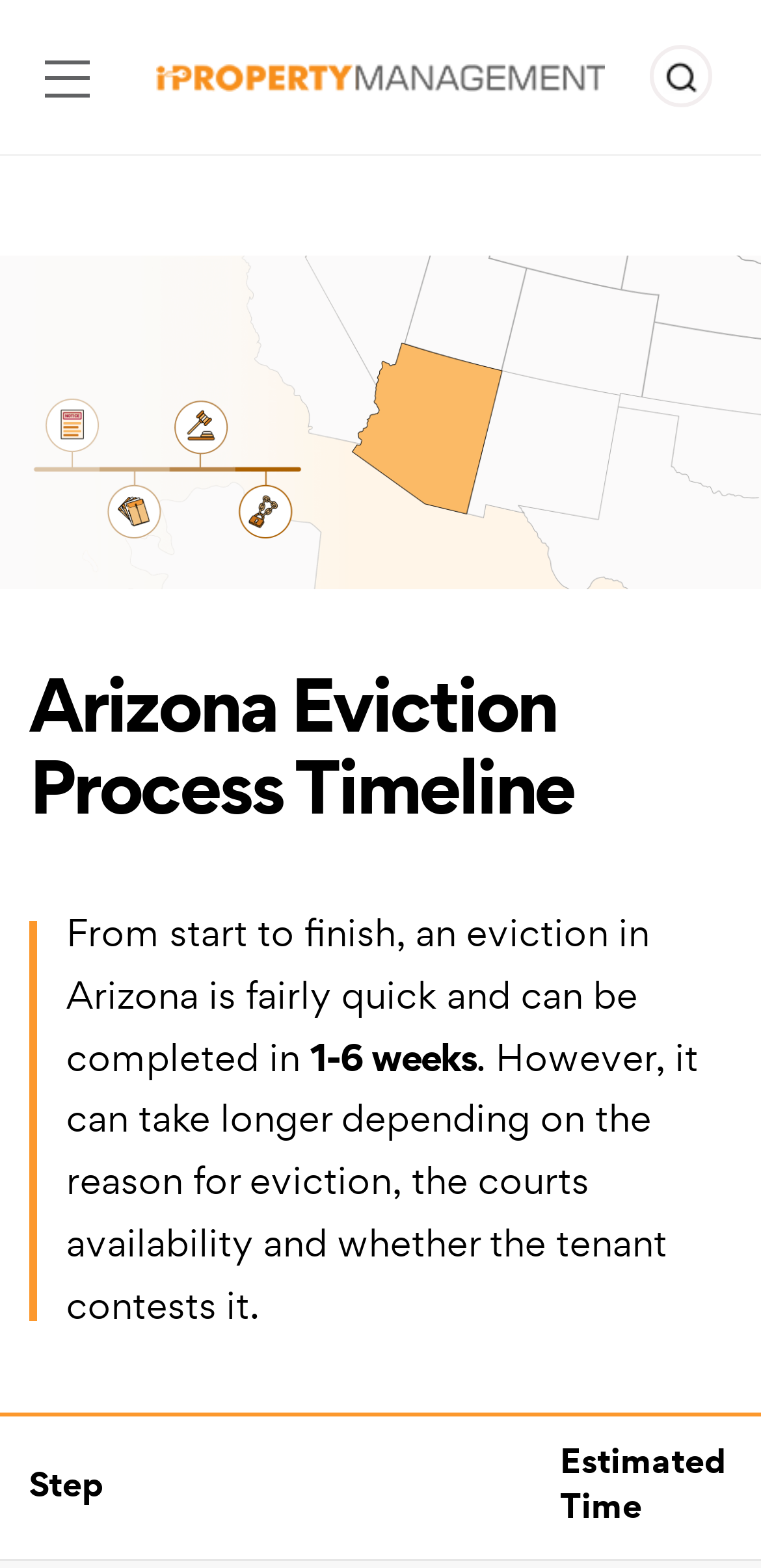Provide a brief response using a word or short phrase to this question:
How many stages are there in the Arizona eviction process?

Not specified